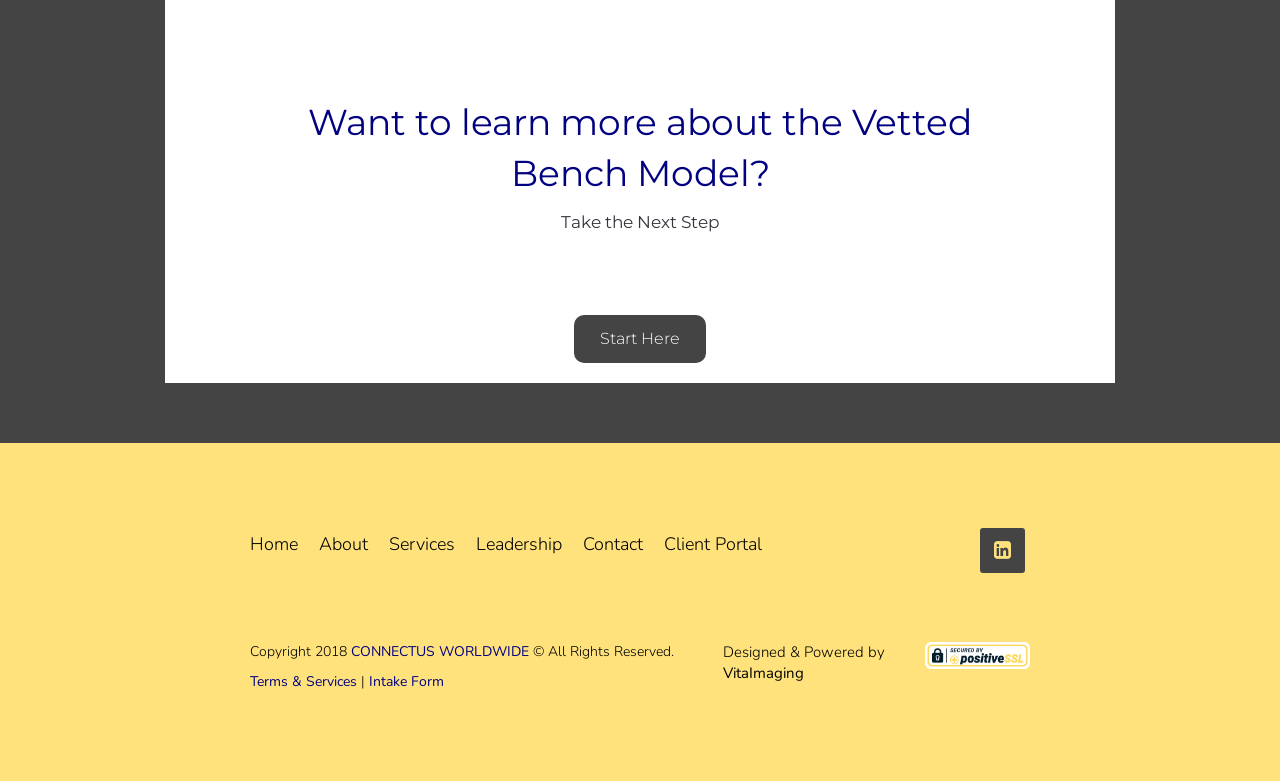What is the first step to learn more about the Vetted Bench Model?
From the screenshot, supply a one-word or short-phrase answer.

Start Here